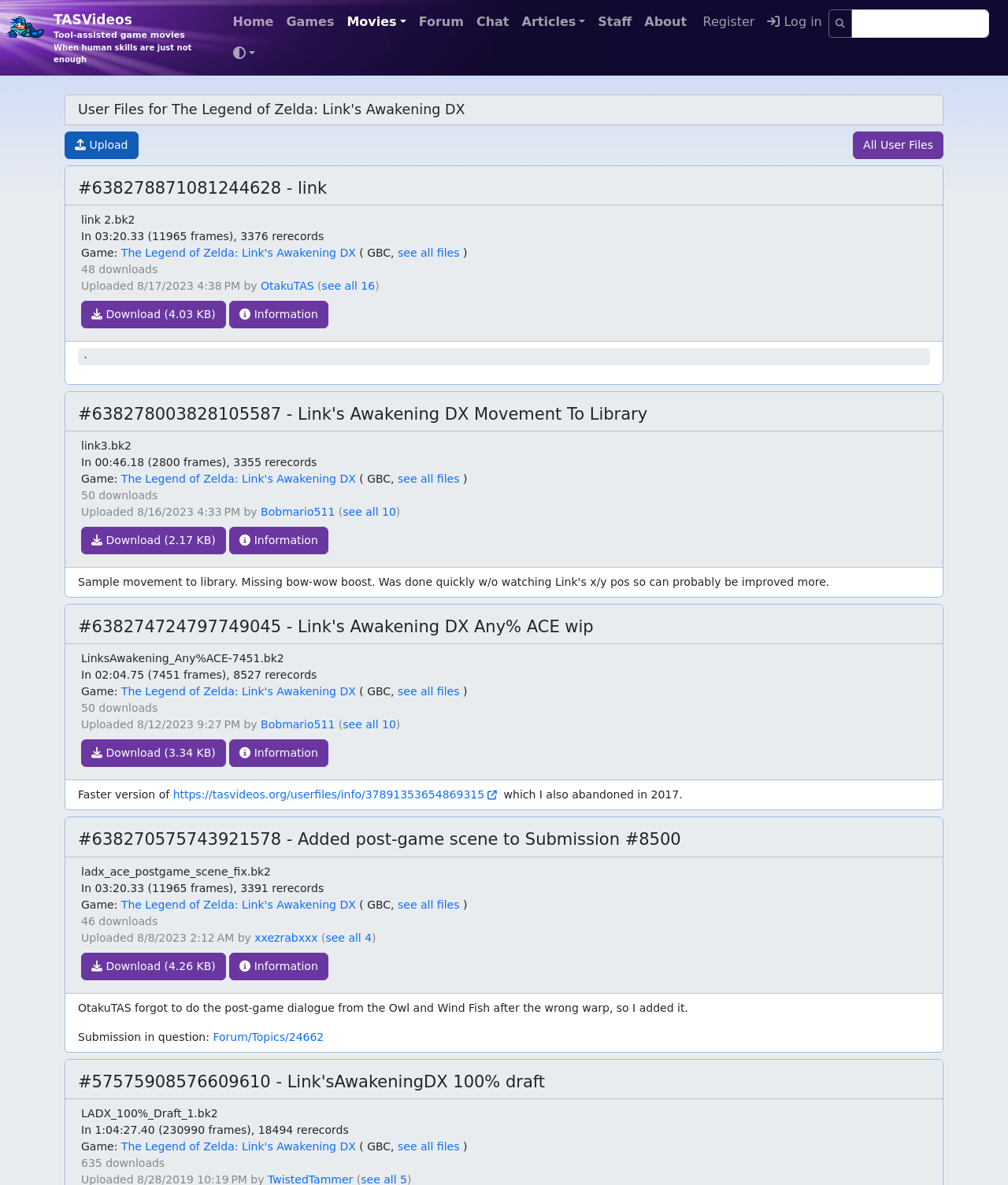Respond to the question below with a single word or phrase:
How many downloads does the first user file have?

48